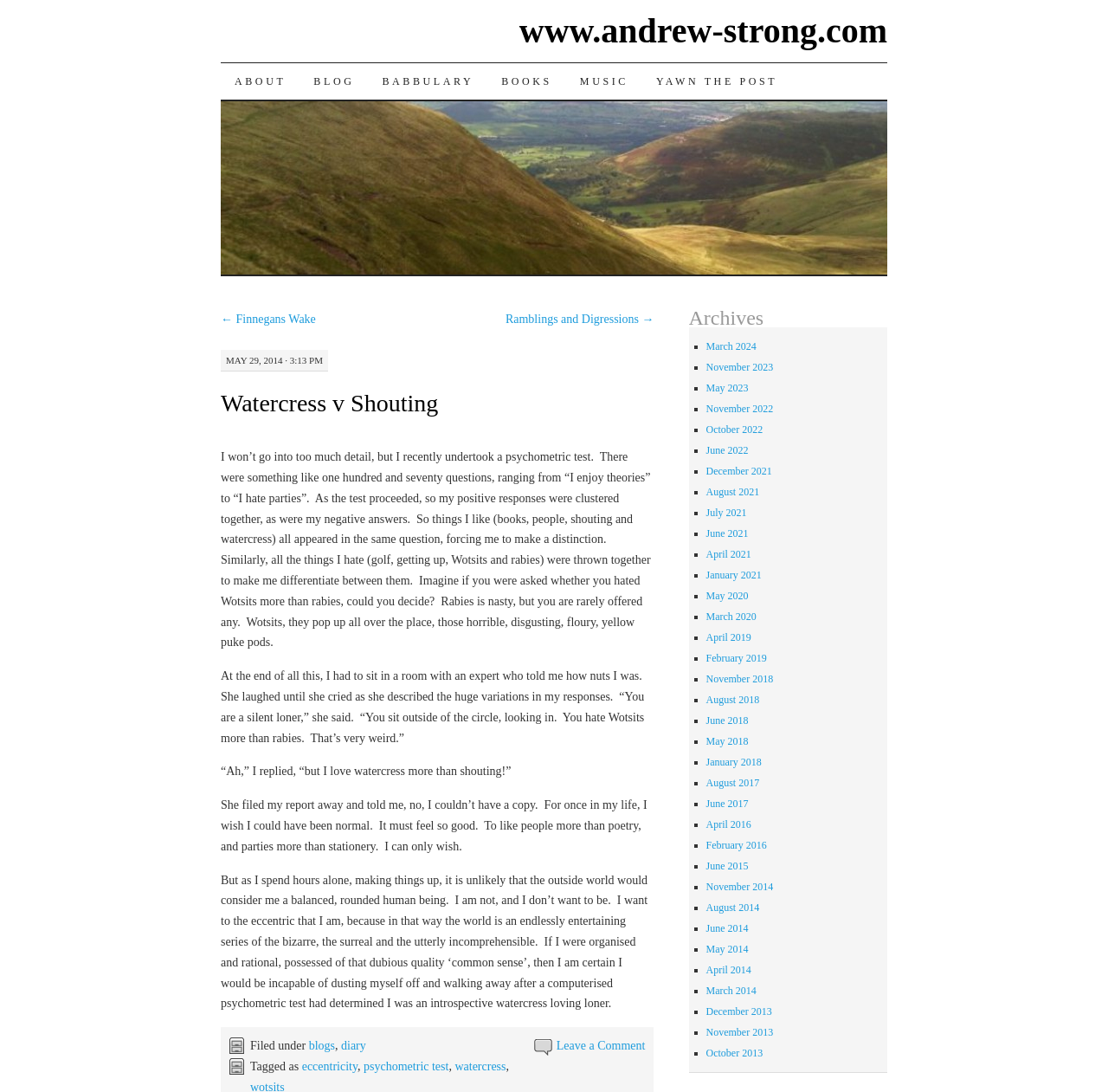Can you specify the bounding box coordinates of the area that needs to be clicked to fulfill the following instruction: "Leave a comment on the blog post"?

[0.502, 0.952, 0.582, 0.964]